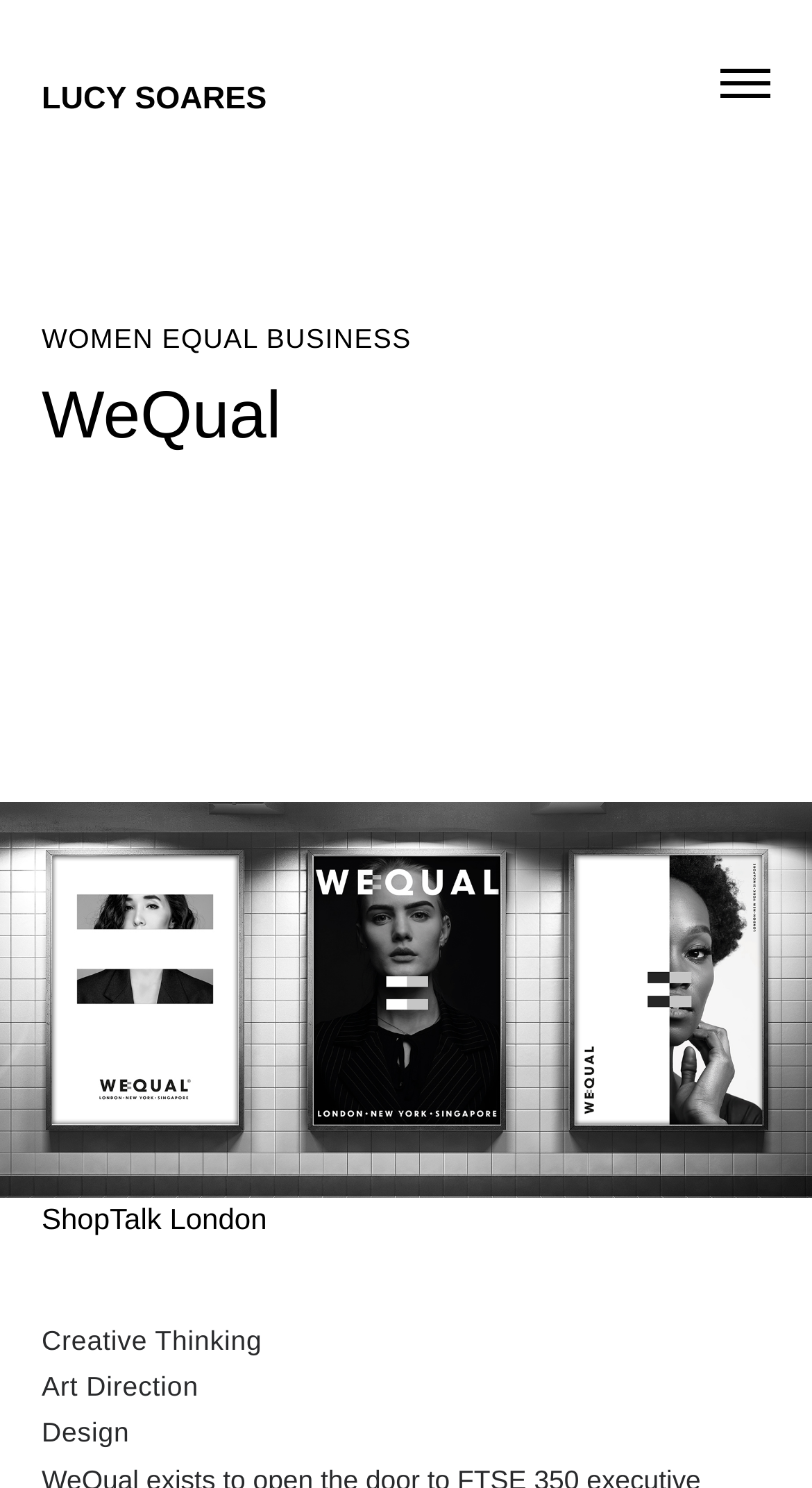What is the business focus of WeQual?
Please provide a full and detailed response to the question.

The text 'WOMEN EQUAL BUSINESS' is displayed prominently on the webpage, which suggests that WeQual is focused on promoting women in business and achieving equality.